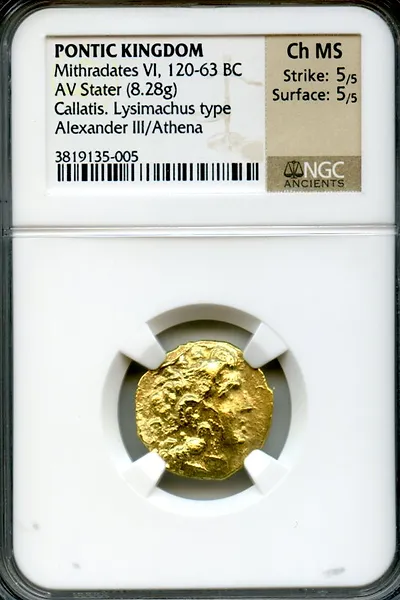What is the rating of the coin's strike and surface?
Based on the image, answer the question with as much detail as possible.

The caption states that the coin is graded as 'Ch MS' (Choice Mint State), indicating its well-preserved condition with both a strike and surface rating of 5 out of 5.